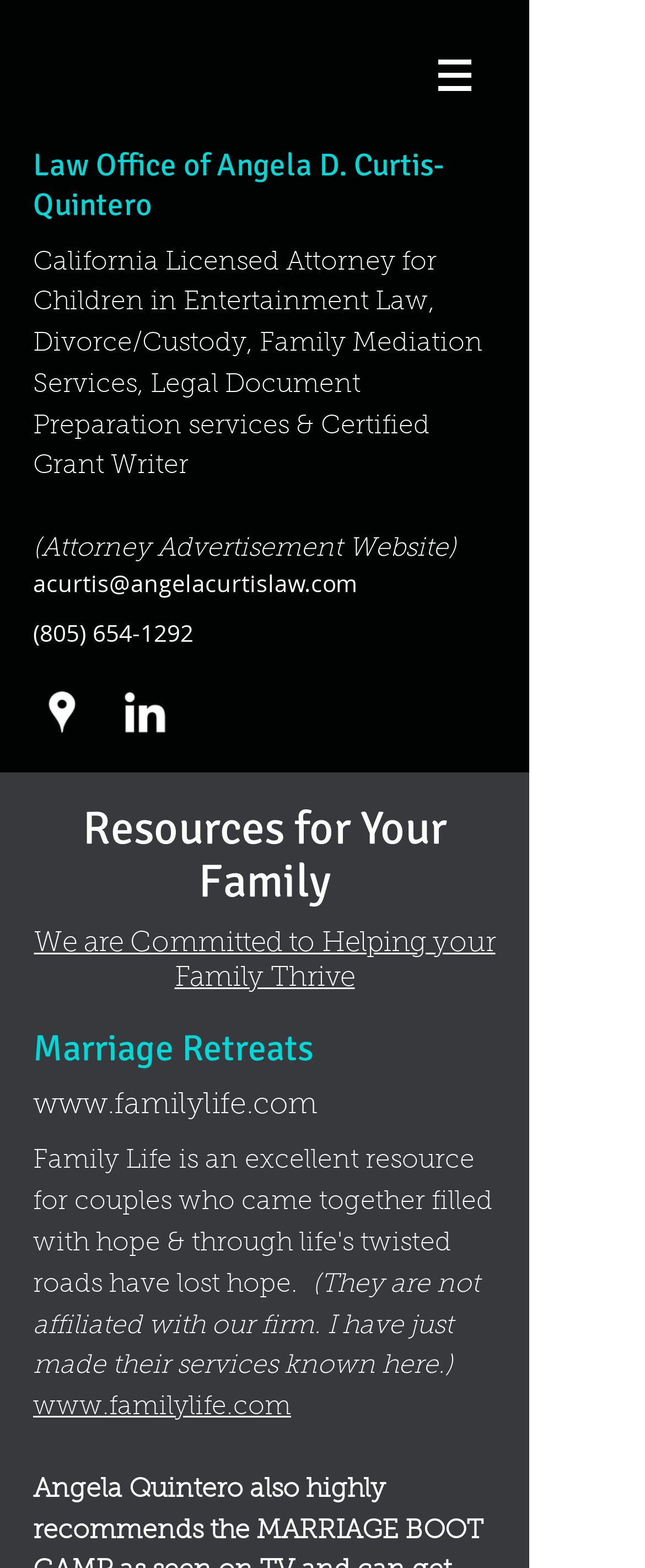Create a detailed narrative of the webpage’s visual and textual elements.

The webpage is about the Law Office of Angela D. Curtis-Quintero, providing family assistance in Ventura, California. At the top, there is a brief description of the attorney's services, including entertainment law, divorce and custody, family mediation, and legal document preparation. Below this, there is a note indicating that the website is an attorney advertisement.

On the top-left side, there is a section with the attorney's contact information, including an email address and phone number. Next to this, there is a social bar with links to Google Places and LinkedIn, each accompanied by an icon.

On the top-right side, there is a navigation menu labeled "Site" with a dropdown button. The button has an icon, but its purpose is not specified.

The main content of the webpage is divided into sections. The first section is headed "Resources for Your Family" and has a brief paragraph describing the office's commitment to helping families thrive. Below this, there is a section headed "Marriage Retreats" with a link to an external website, familylife.com, which is not affiliated with the law office. There is a note clarifying that the law office is simply promoting the services of familylife.com. The same link appears again at the bottom of the page.

Overall, the webpage provides an overview of the law office's services and resources, with a focus on family assistance and marriage retreats.